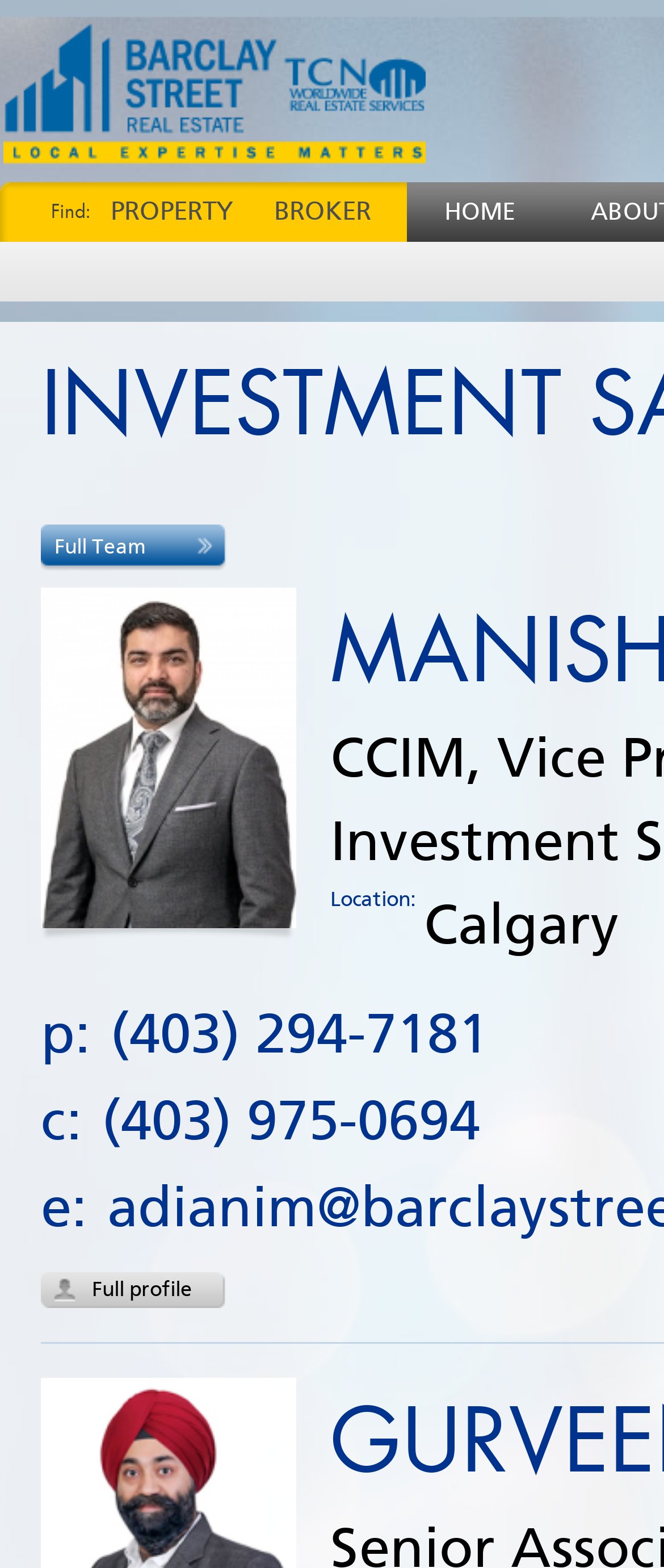Find the bounding box coordinates of the clickable element required to execute the following instruction: "View full team". Provide the coordinates as four float numbers between 0 and 1, i.e., [left, top, right, bottom].

[0.082, 0.341, 0.221, 0.356]